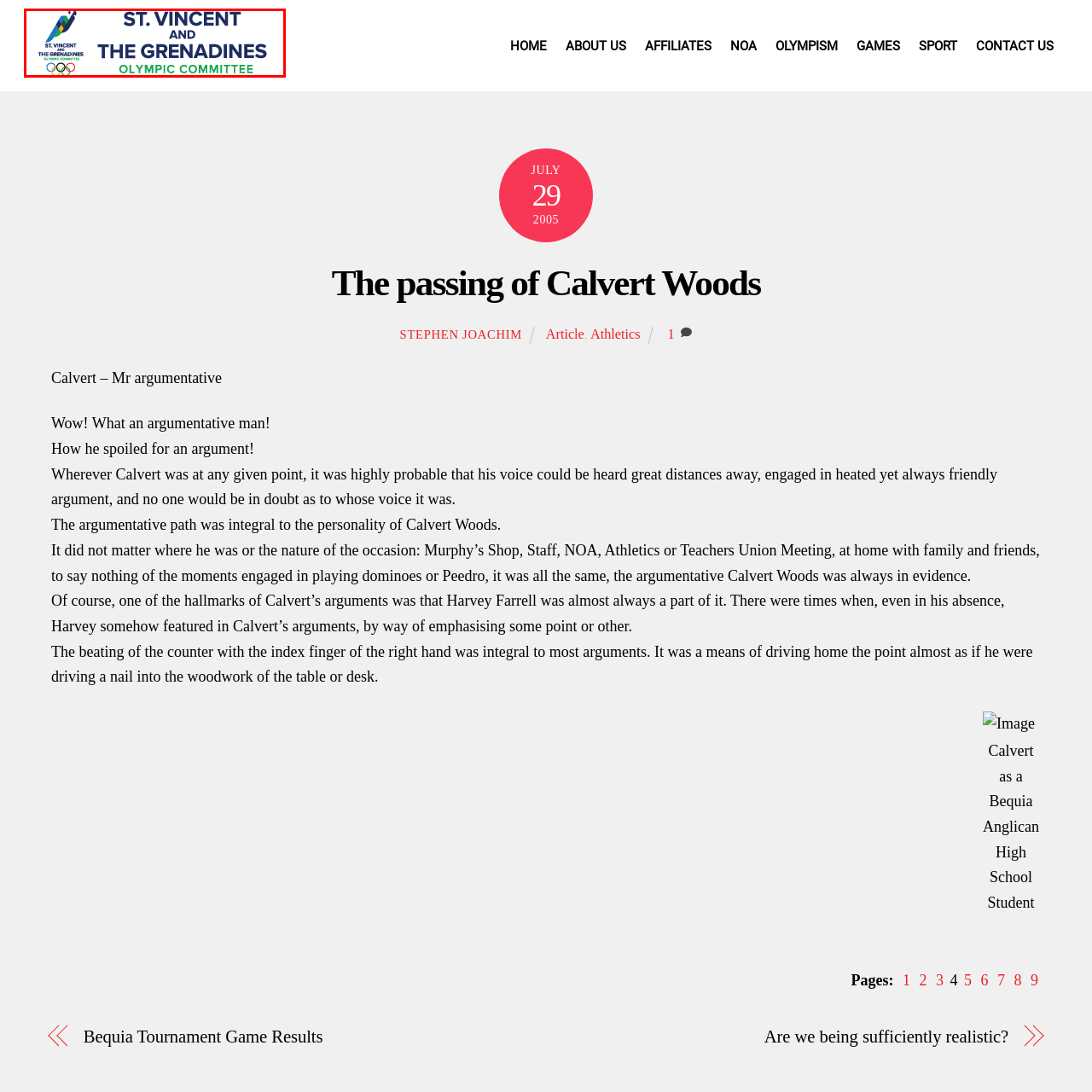Give an in-depth description of the image highlighted with the red boundary.

The image features the official logo of the St. Vincent and the Grenadines Olympic Committee. The logo prominently displays the name "ST. VINCENT AND THE GRENADINES" in bold blue text, accompanied by "OLYMPIC COMMITTEE" in green. To the left of the text, there is a stylized graphic representing athletic activity, with vibrant colors resembling the Olympic rings. This visual identity reflects the organization's commitment to promoting sports and facilitating the participation of athletes from St. Vincent and the Grenadines in international competitions, including the Olympics. The overall design conveys a sense of pride and unity within the sporting community.